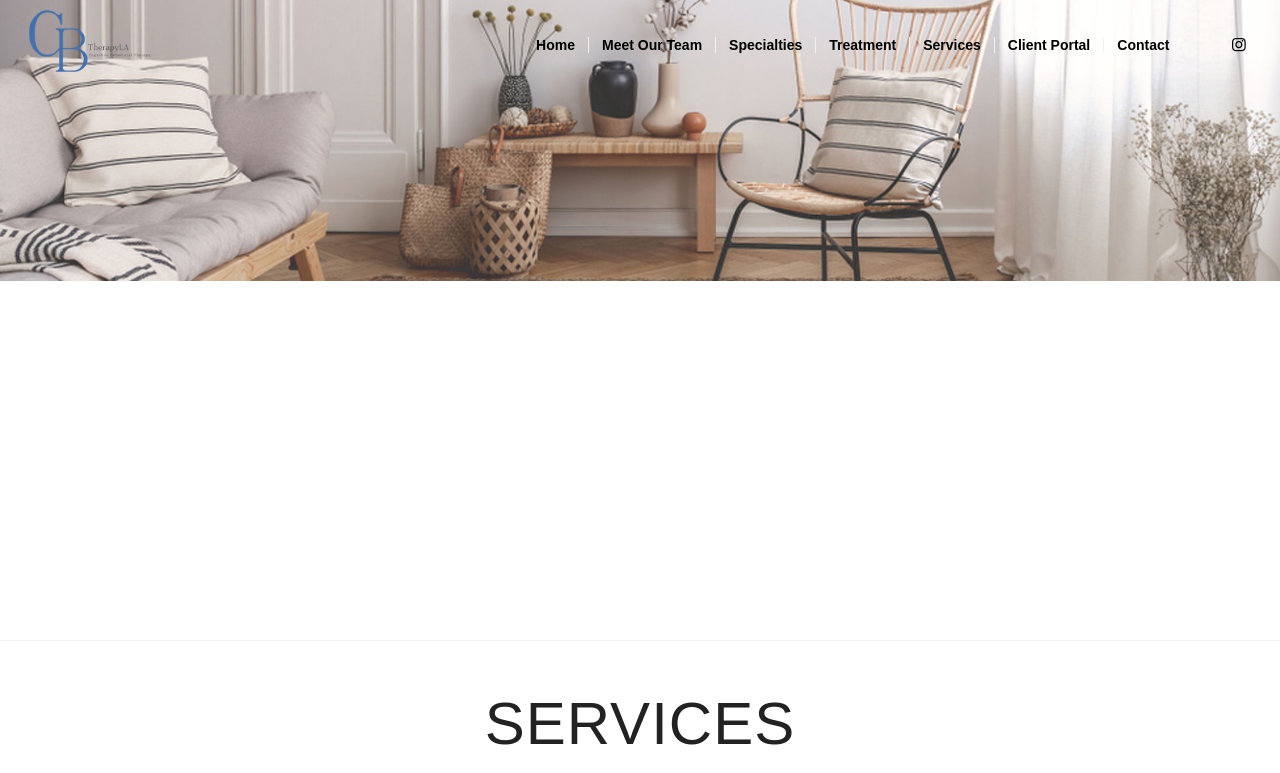Can you determine the bounding box coordinates of the area that needs to be clicked to fulfill the following instruction: "Go to Home page"?

[0.409, 0.0, 0.459, 0.116]